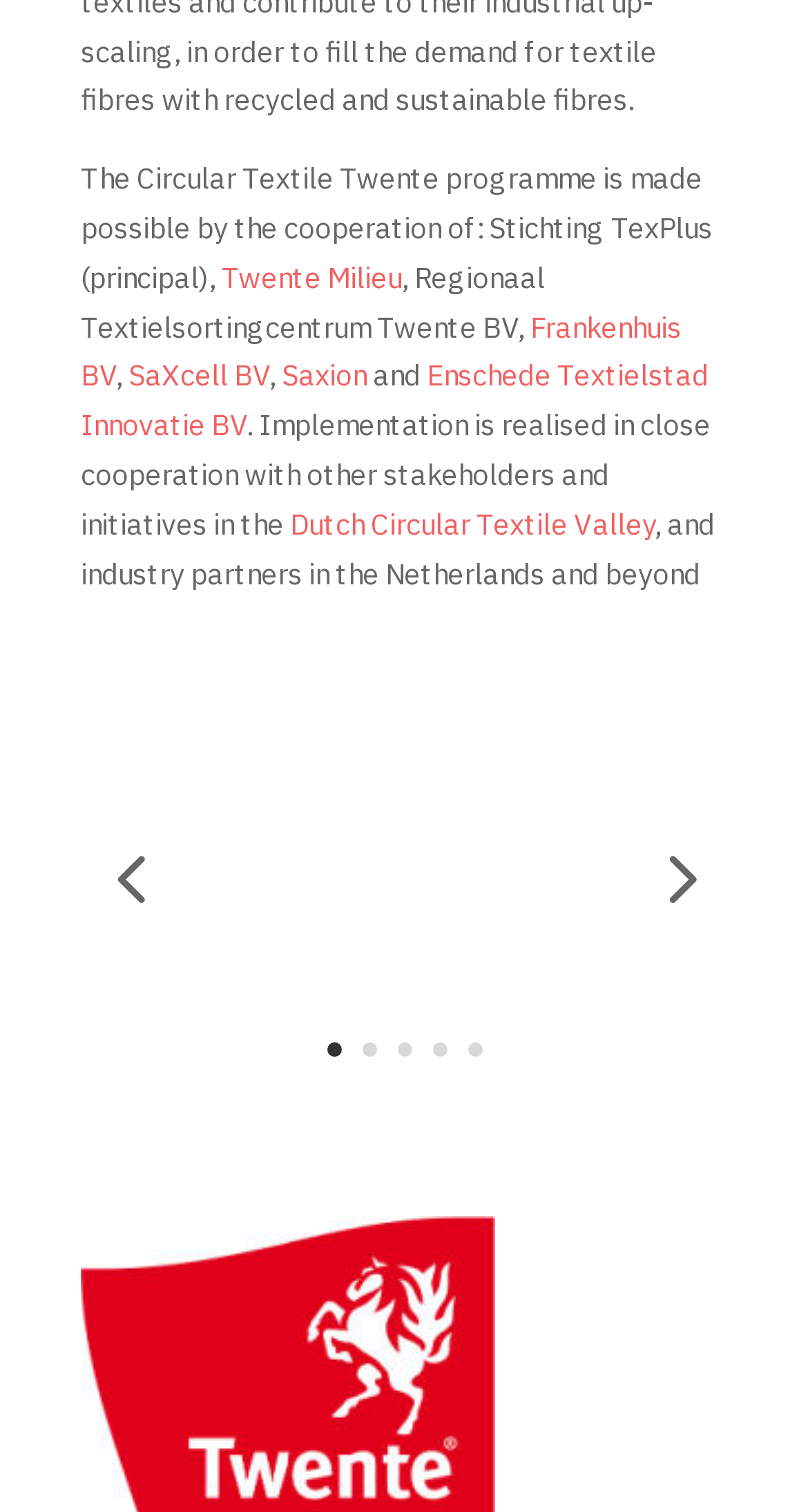Identify the bounding box coordinates of the area that should be clicked in order to complete the given instruction: "go to page 4". The bounding box coordinates should be four float numbers between 0 and 1, i.e., [left, top, right, bottom].

[0.1, 0.547, 0.223, 0.613]